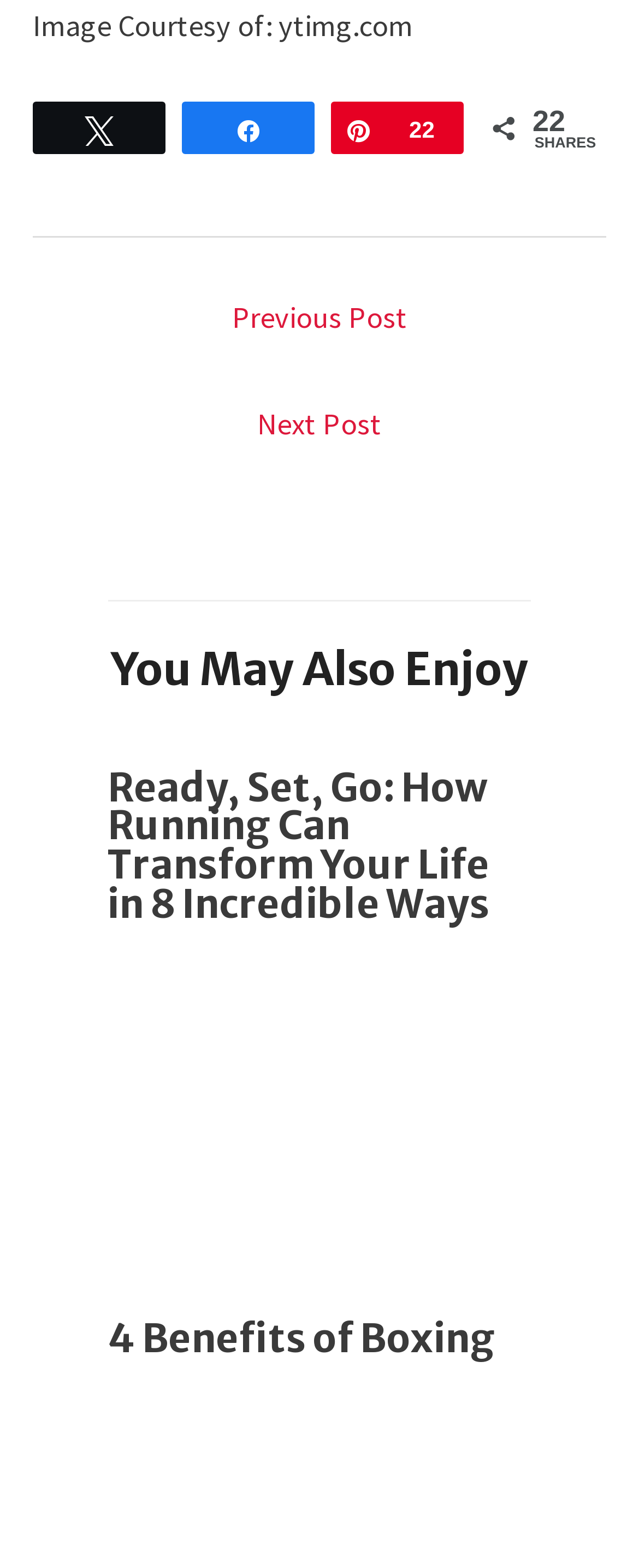Please identify the bounding box coordinates of the element that needs to be clicked to perform the following instruction: "Click on 'Ready, Set, Go: How Running Can Transform Your Life in 8 Incredible Ways'".

[0.168, 0.487, 0.766, 0.591]